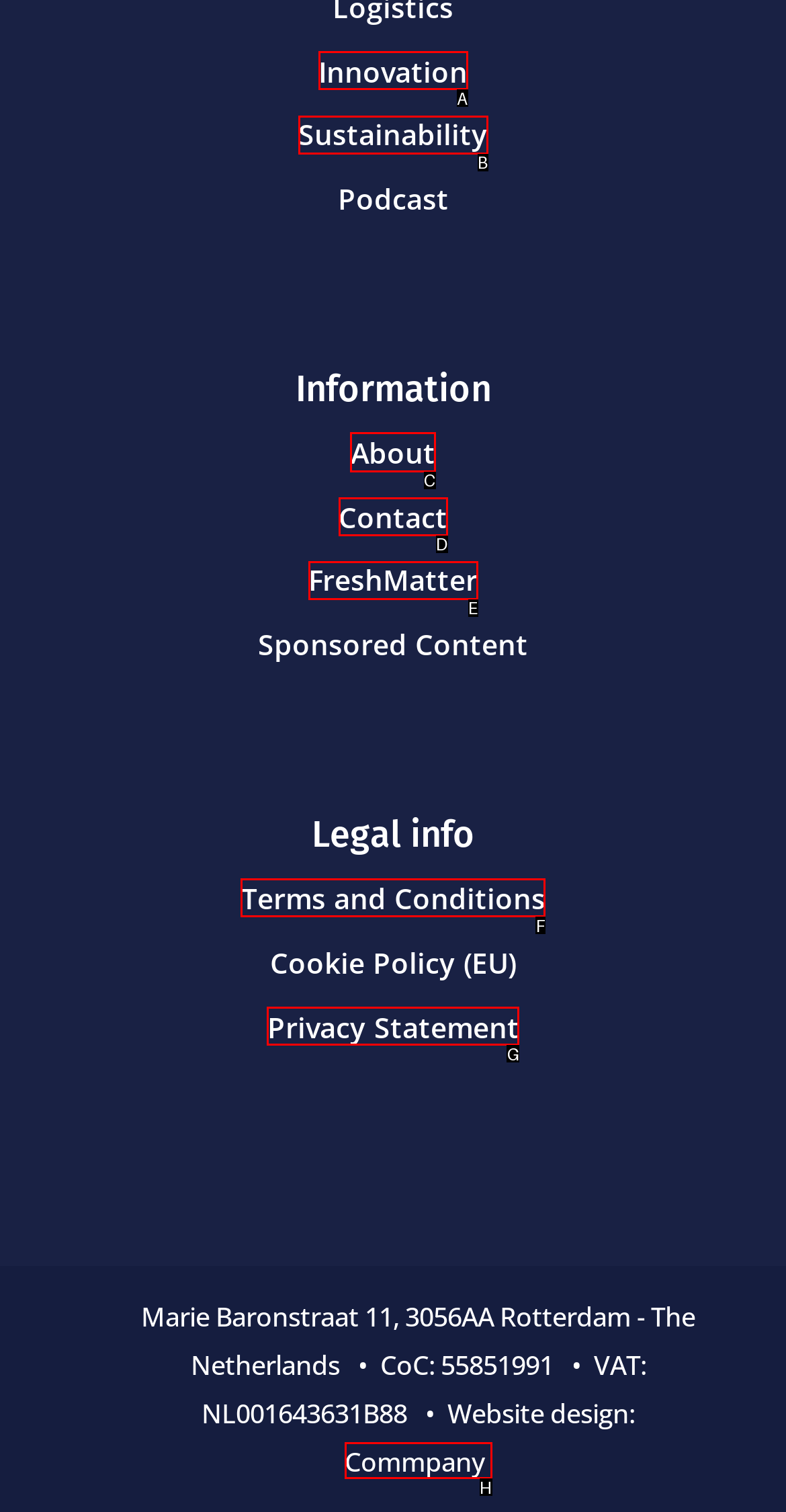Determine which HTML element to click on in order to complete the action: Go to About.
Reply with the letter of the selected option.

C